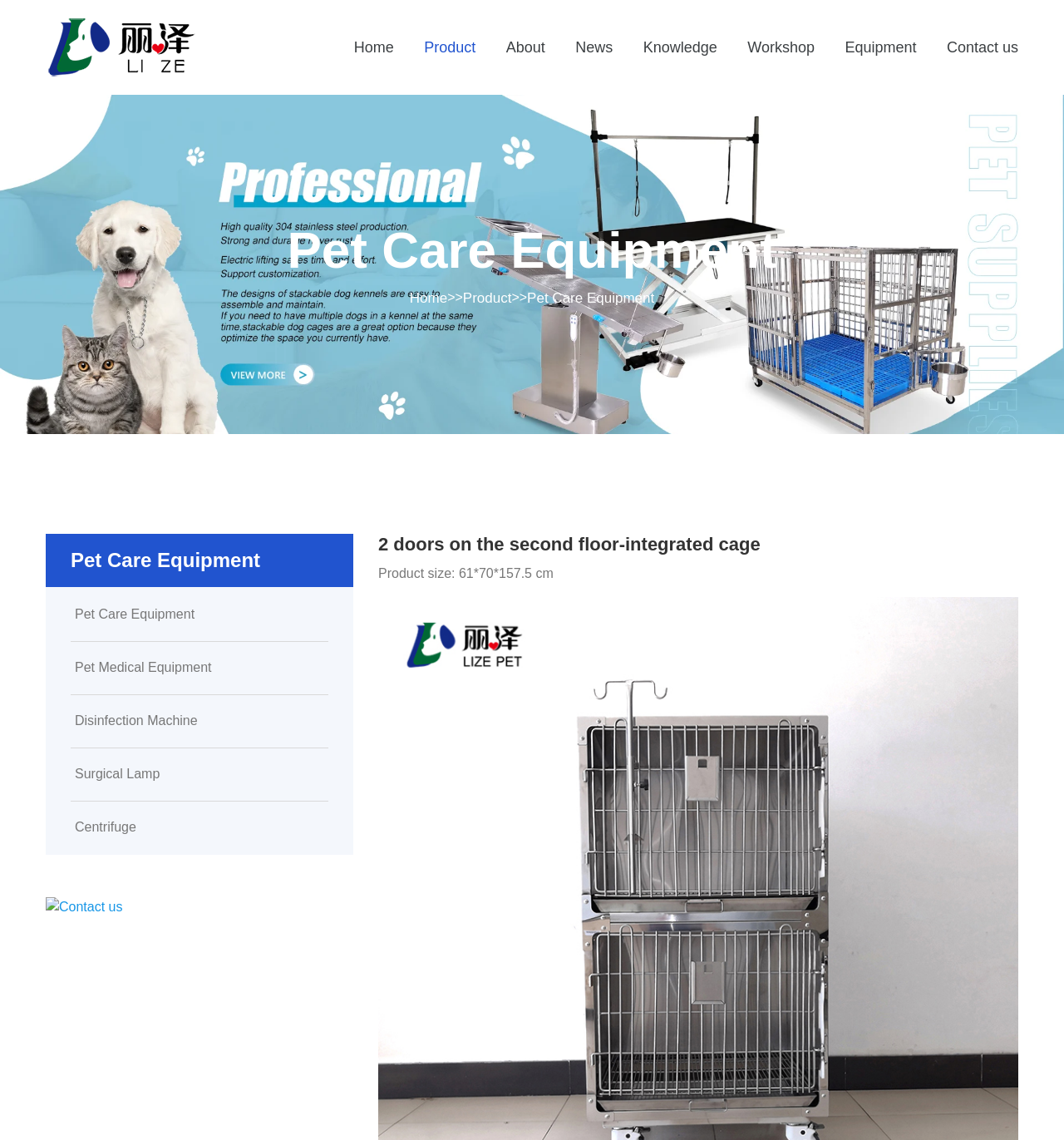Find the bounding box coordinates of the clickable area required to complete the following action: "contact us".

[0.043, 0.788, 0.115, 0.801]